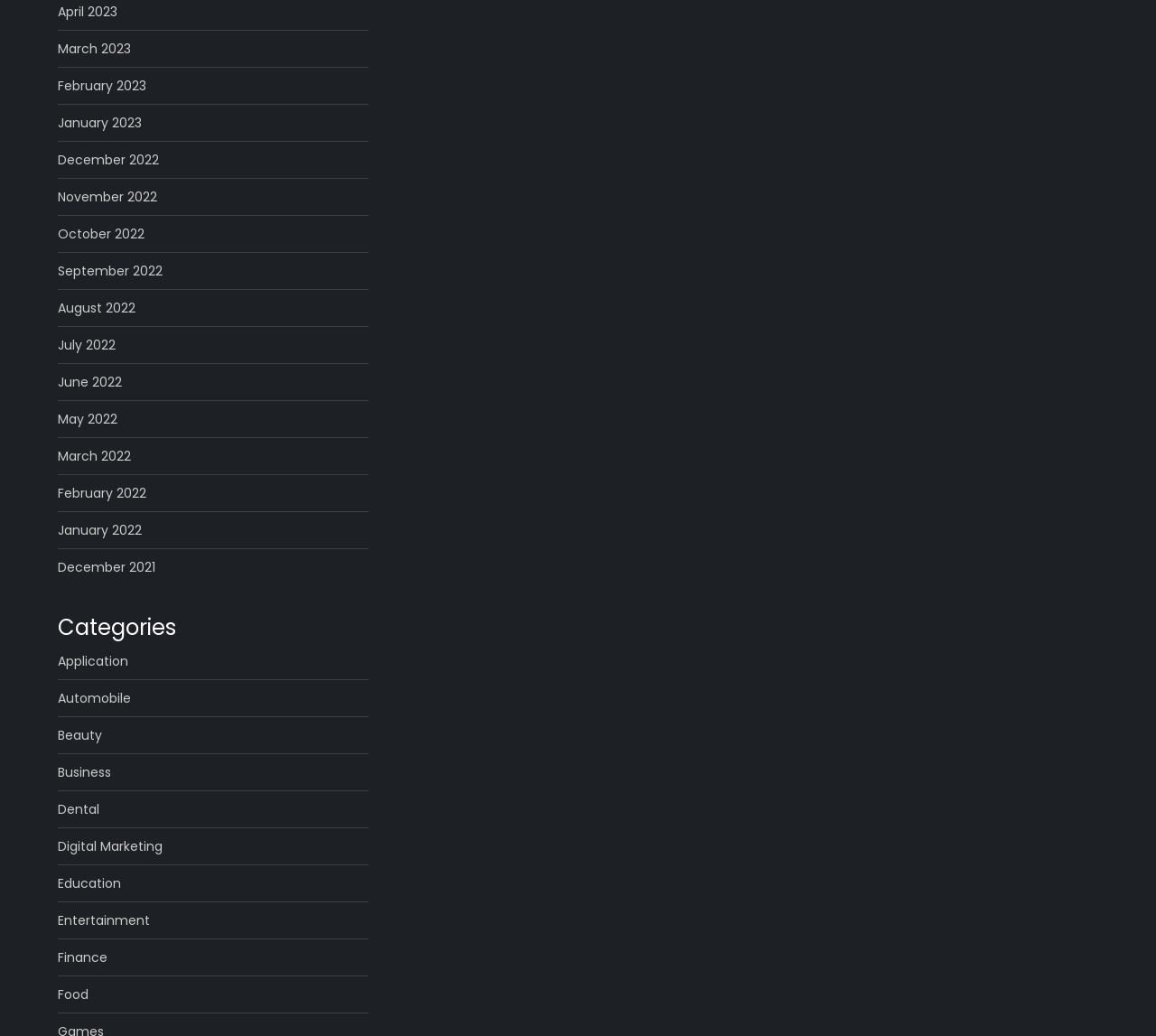Could you provide the bounding box coordinates for the portion of the screen to click to complete this instruction: "go to Digital Marketing"?

[0.05, 0.805, 0.141, 0.828]